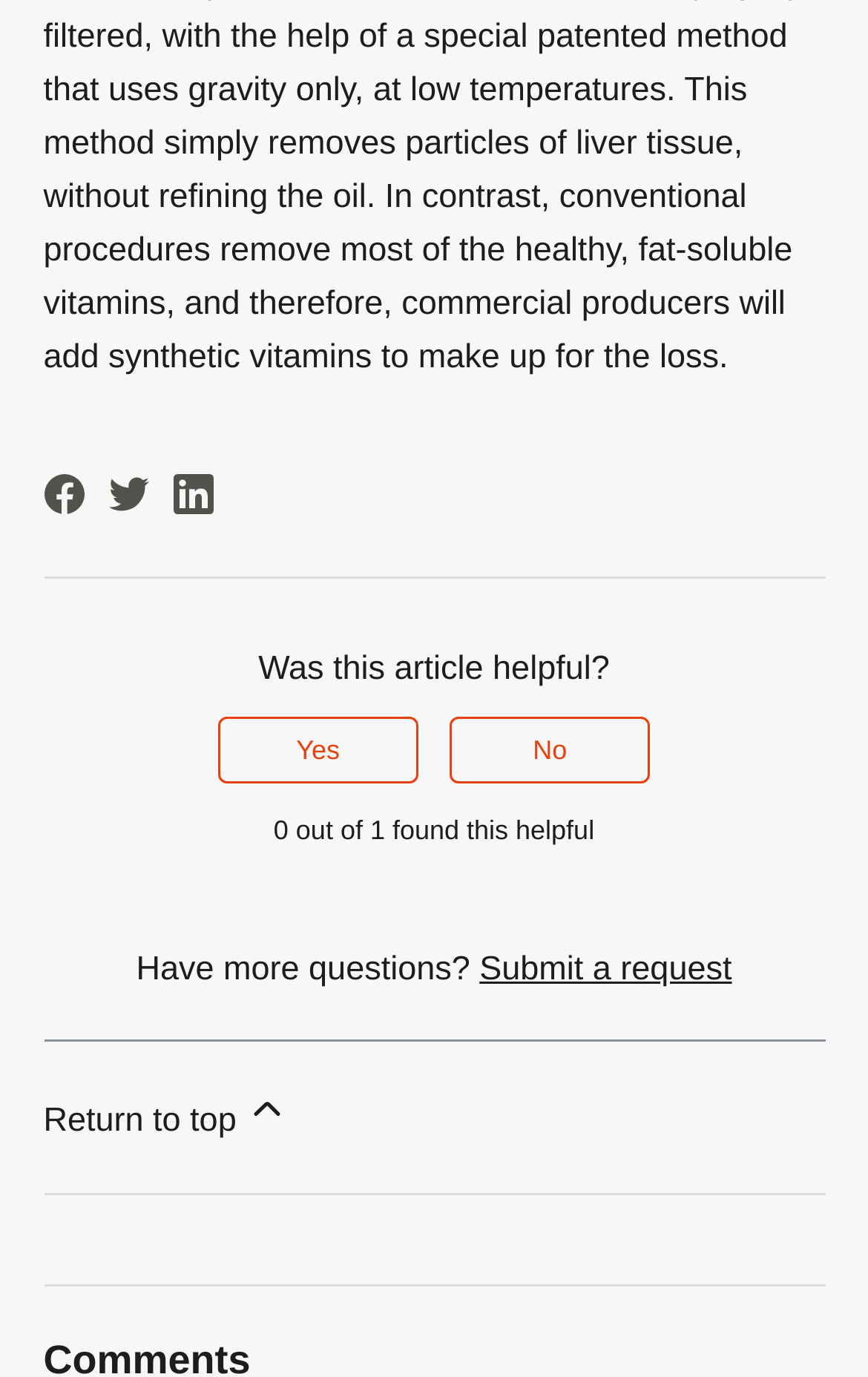Please provide a short answer using a single word or phrase for the question:
What is the bounding box coordinate of the 'Facebook' link?

[0.05, 0.344, 0.096, 0.373]